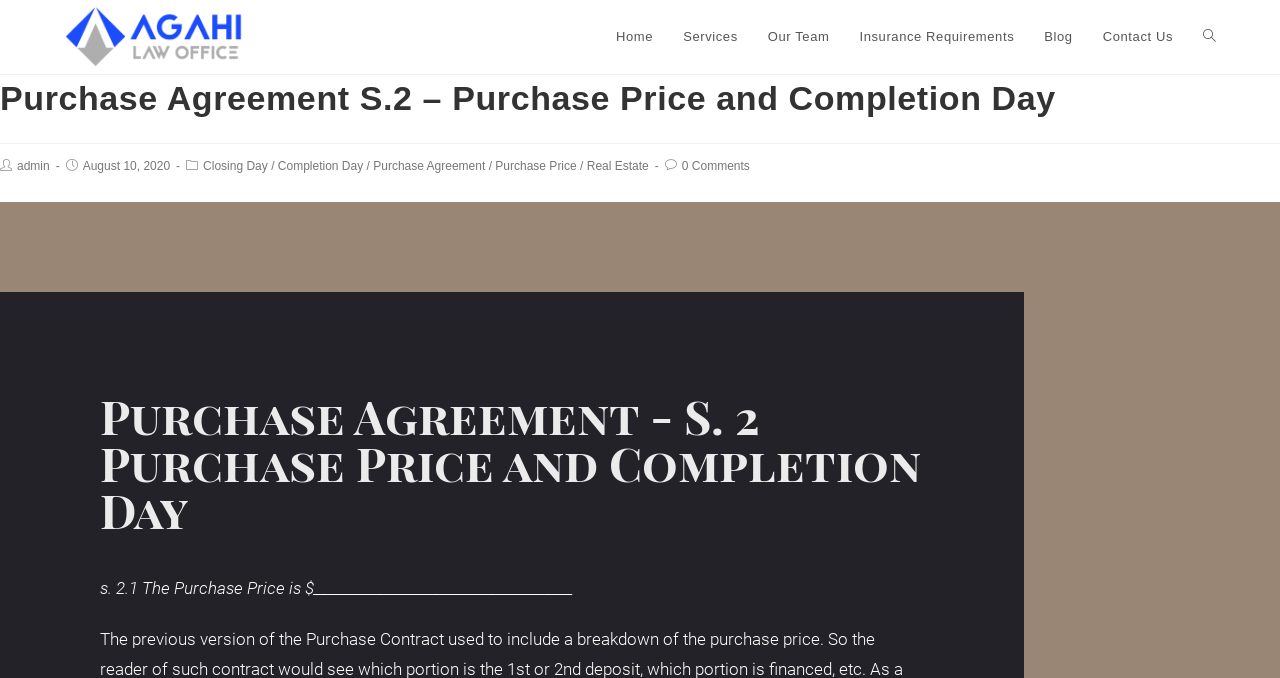Highlight the bounding box coordinates of the element that should be clicked to carry out the following instruction: "view purchase agreement". The coordinates must be given as four float numbers ranging from 0 to 1, i.e., [left, top, right, bottom].

[0.292, 0.234, 0.379, 0.255]